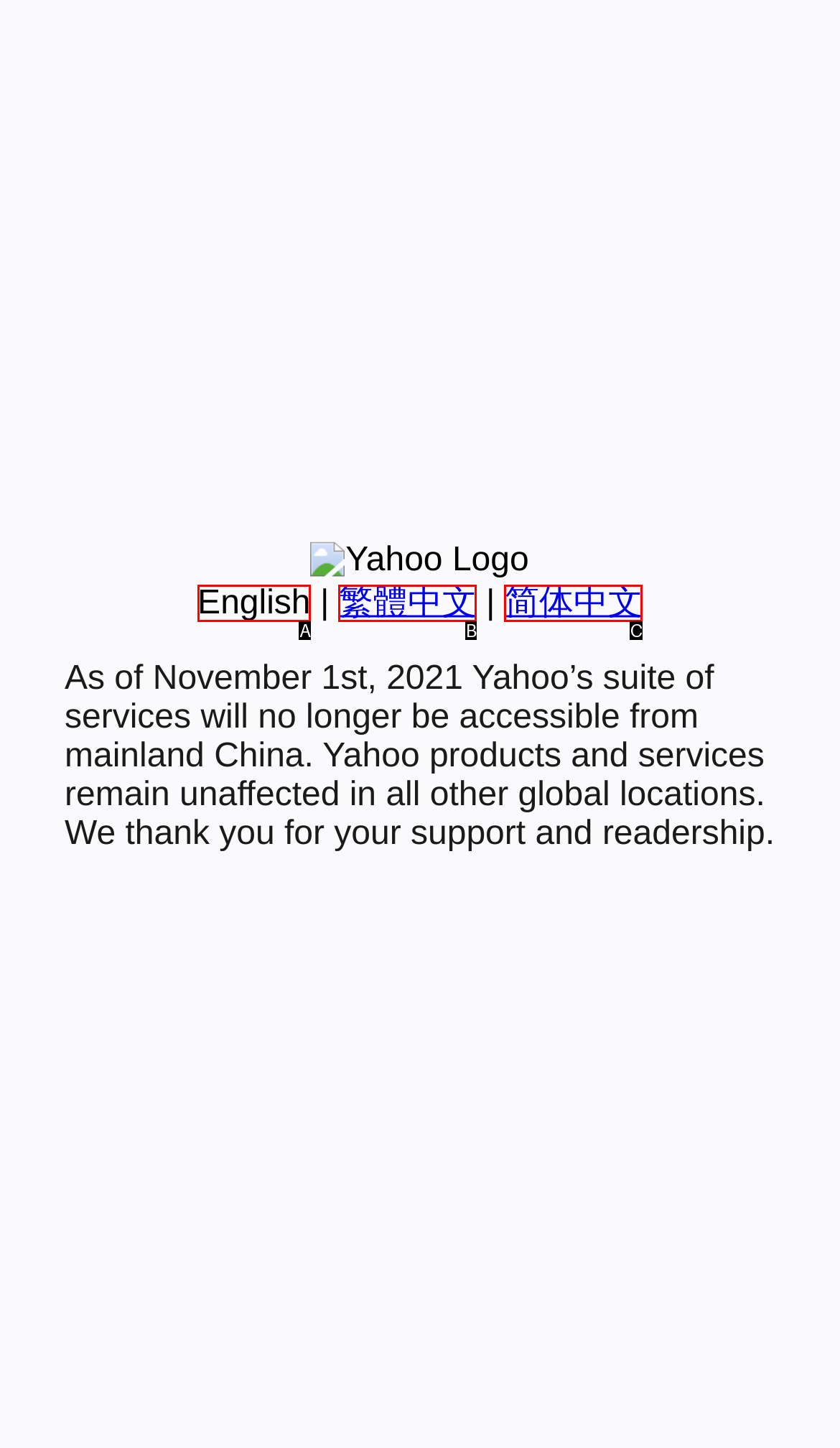Which option corresponds to the following element description: 简体中文?
Please provide the letter of the correct choice.

C